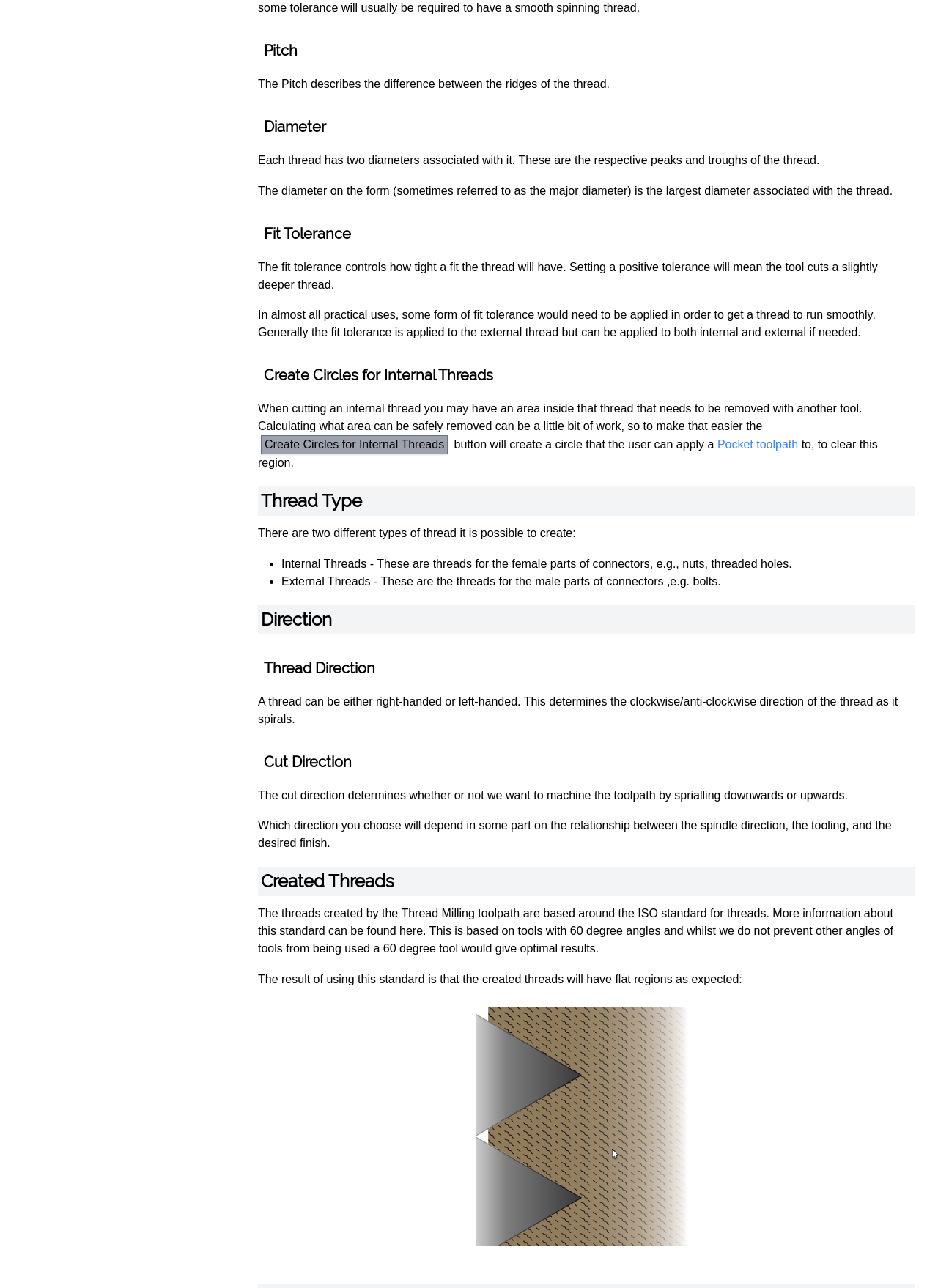What is the angle of the tools used for optimal results?
Please respond to the question thoroughly and include all relevant details.

According to the webpage, the tools used for creating threads should have a 60 degree angle for optimal results, as this is the standard angle used in the ISO standard for threads.